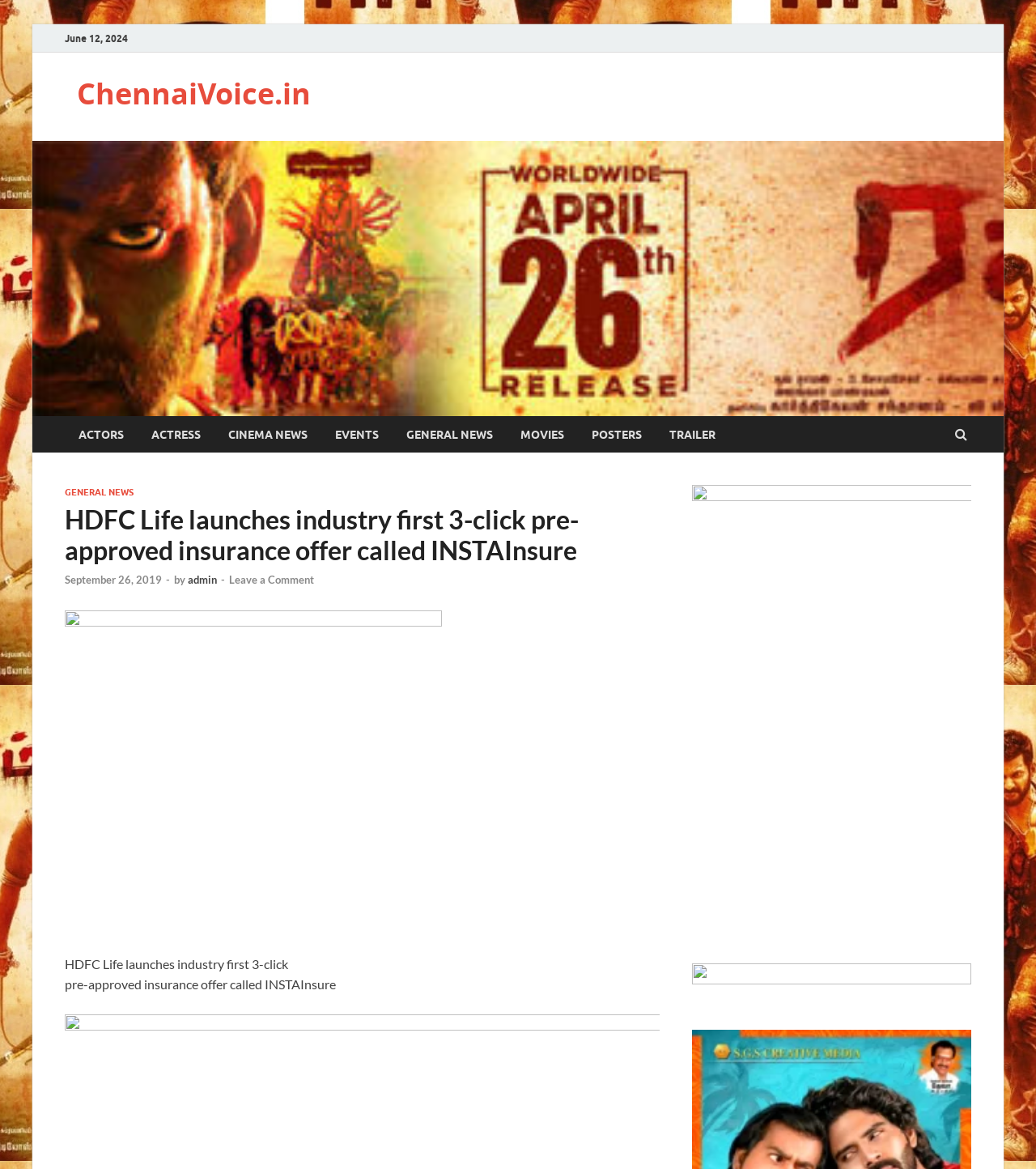Refer to the screenshot and give an in-depth answer to this question: What is the name of the insurance offer?

I found the name of the insurance offer by reading the heading 'HDFC Life launches industry first 3-click pre-approved insurance offer called INSTAInsure' which explicitly states the name of the offer as INSTAInsure.